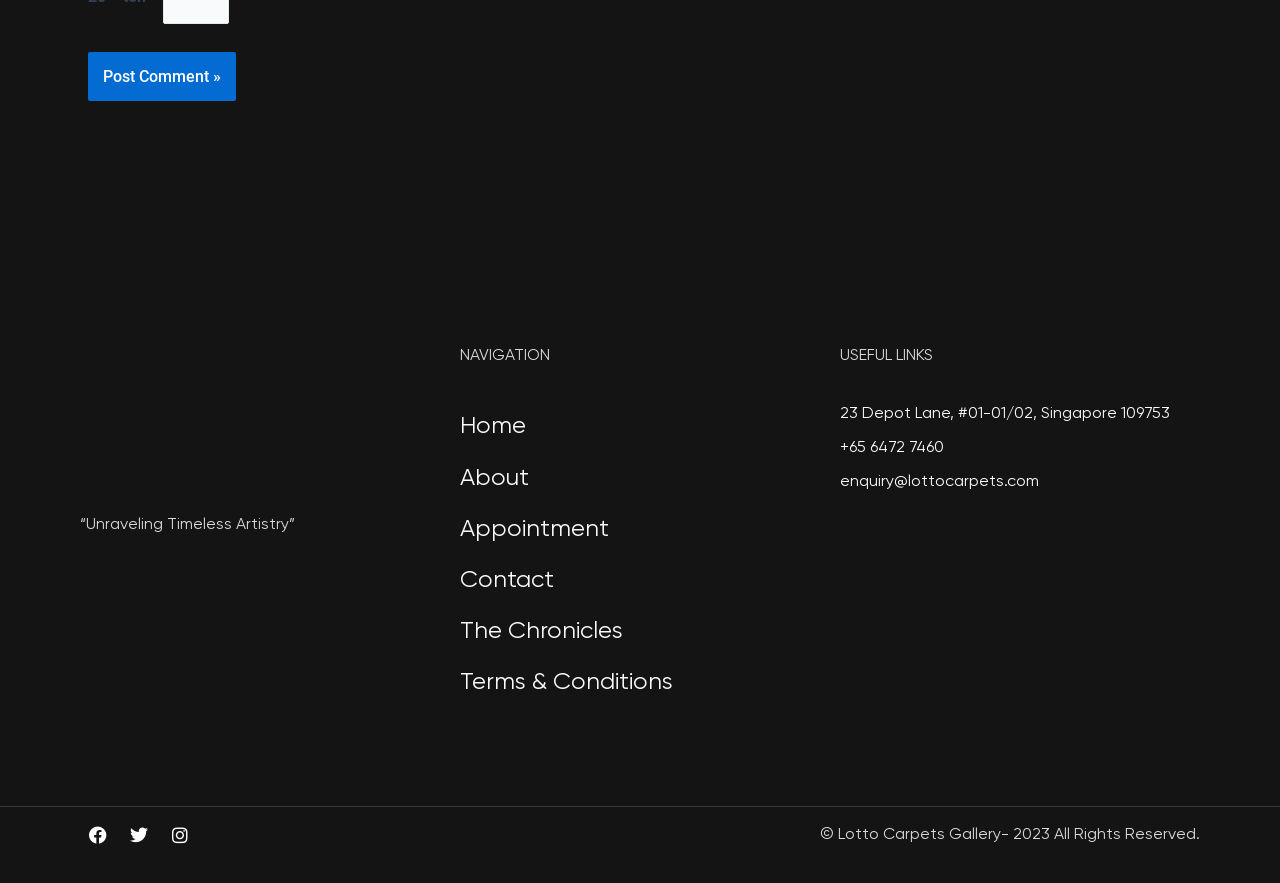Extract the bounding box coordinates for the UI element described as: "28 June, 20109 July, 2010".

None